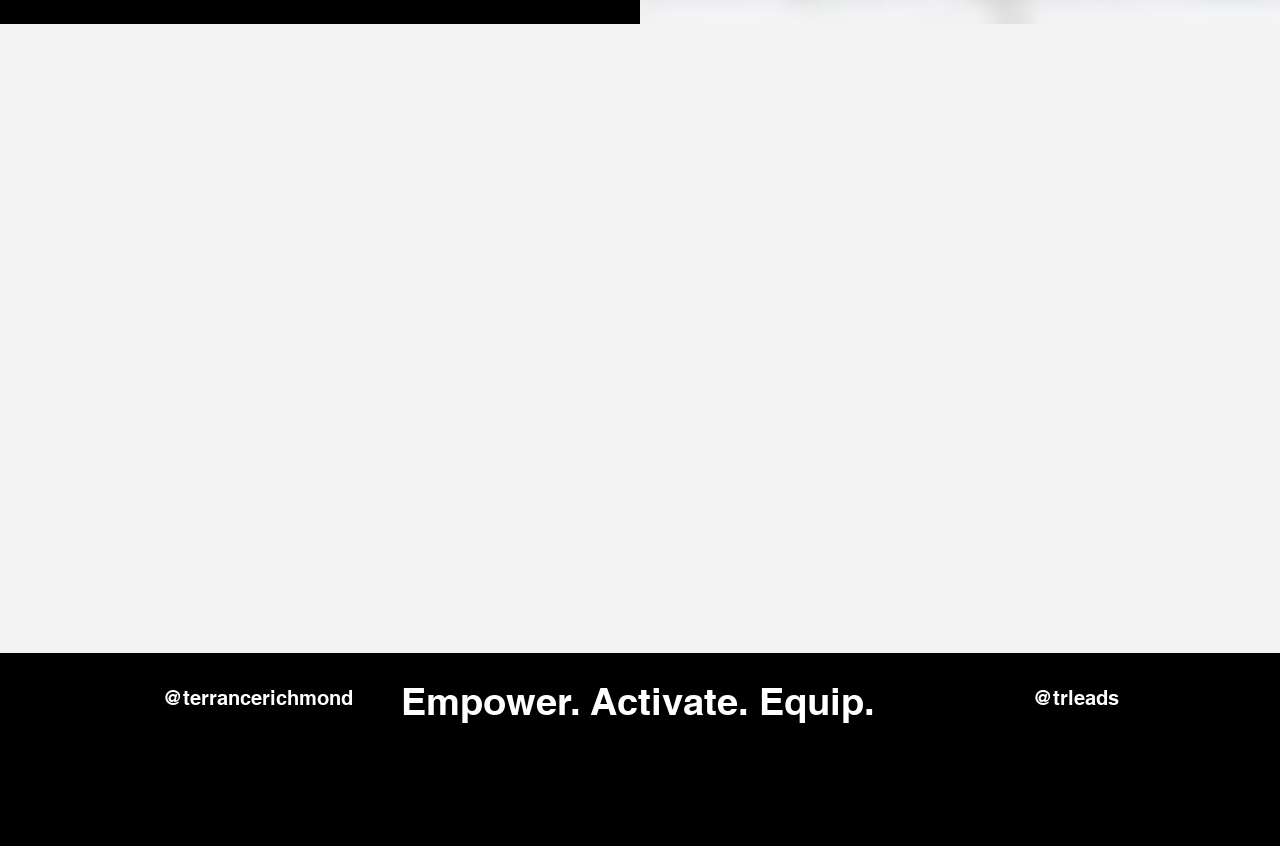Provide a brief response using a word or short phrase to this question:
What is the slogan of the webpage?

Empower. Activate. Equip.